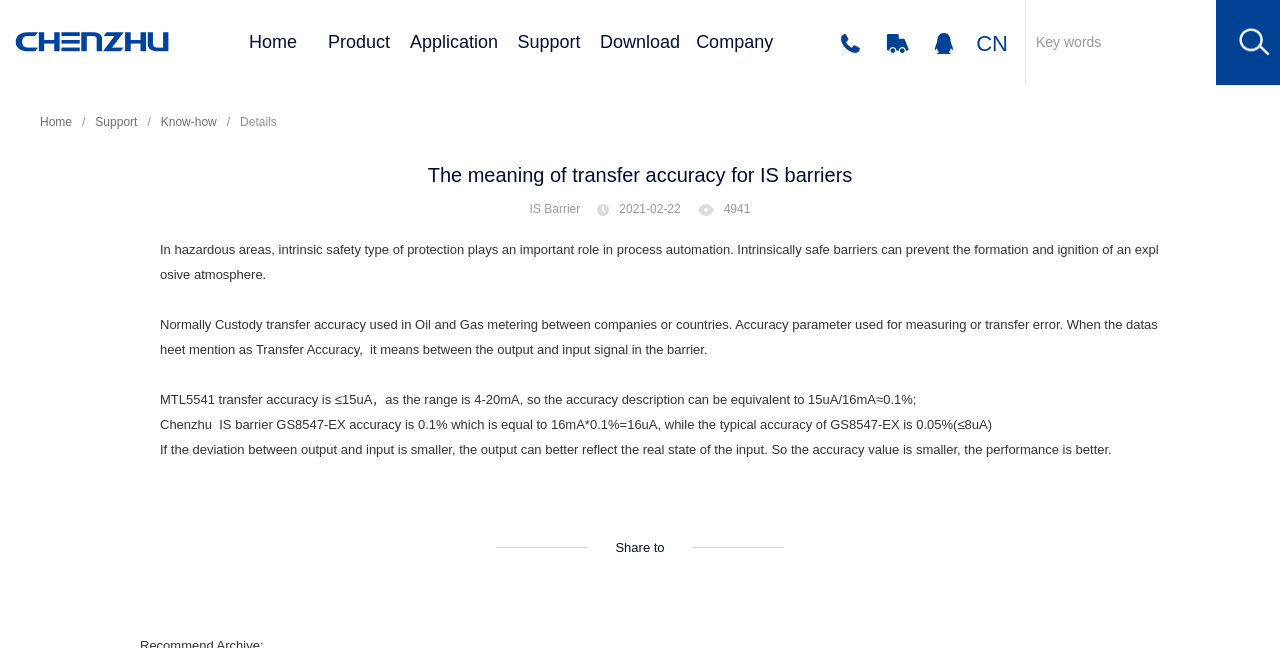Please identify the bounding box coordinates of the clickable region that I should interact with to perform the following instruction: "Click the Support link". The coordinates should be expressed as four float numbers between 0 and 1, i.e., [left, top, right, bottom].

[0.396, 0.0, 0.462, 0.131]